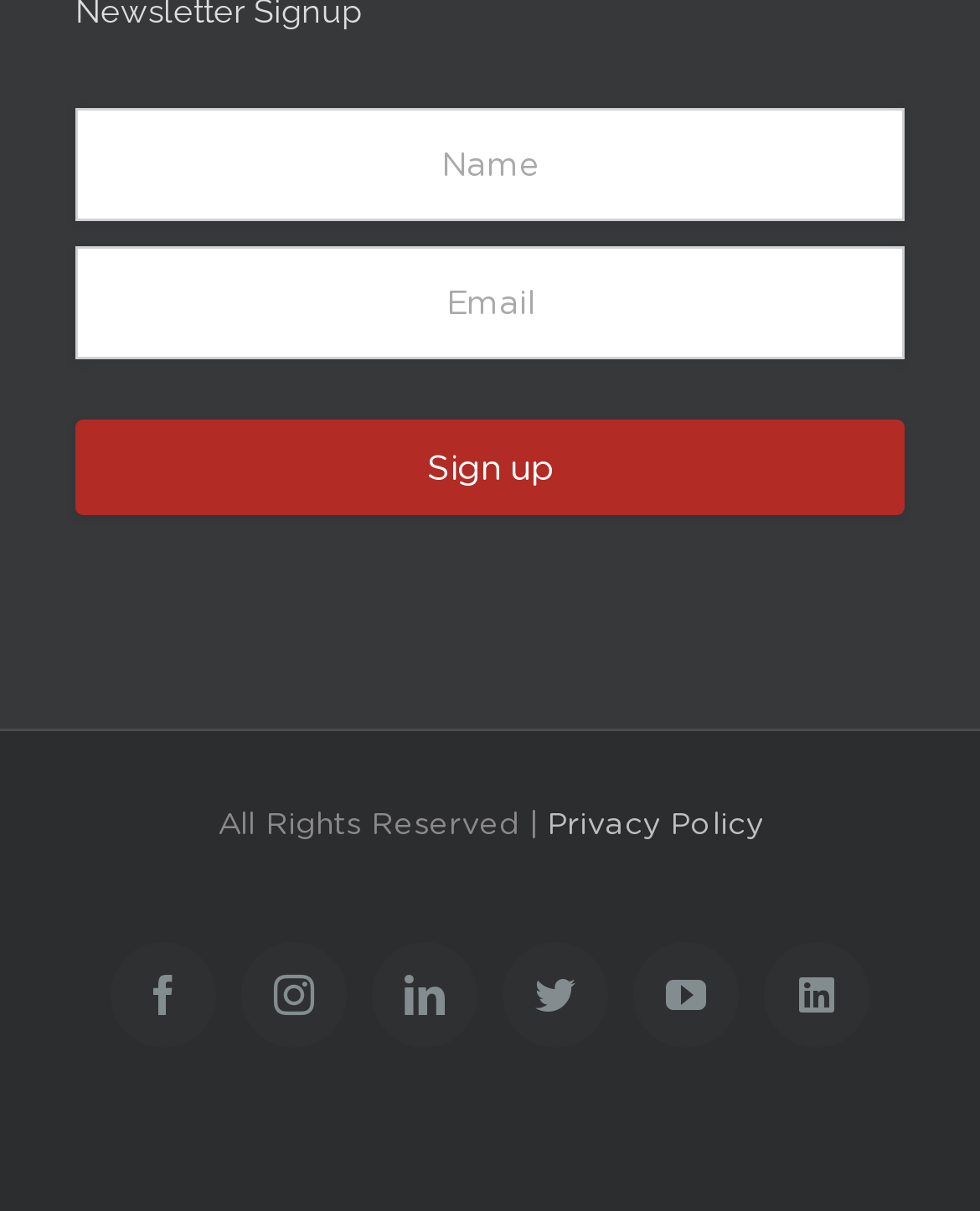Utilize the details in the image to thoroughly answer the following question: What is the link next to 'All Rights Reserved'?

The link next to the 'All Rights Reserved' text at the bottom of the webpage is labeled 'Privacy Policy', indicating that it leads to a page with information about the website's privacy policy.